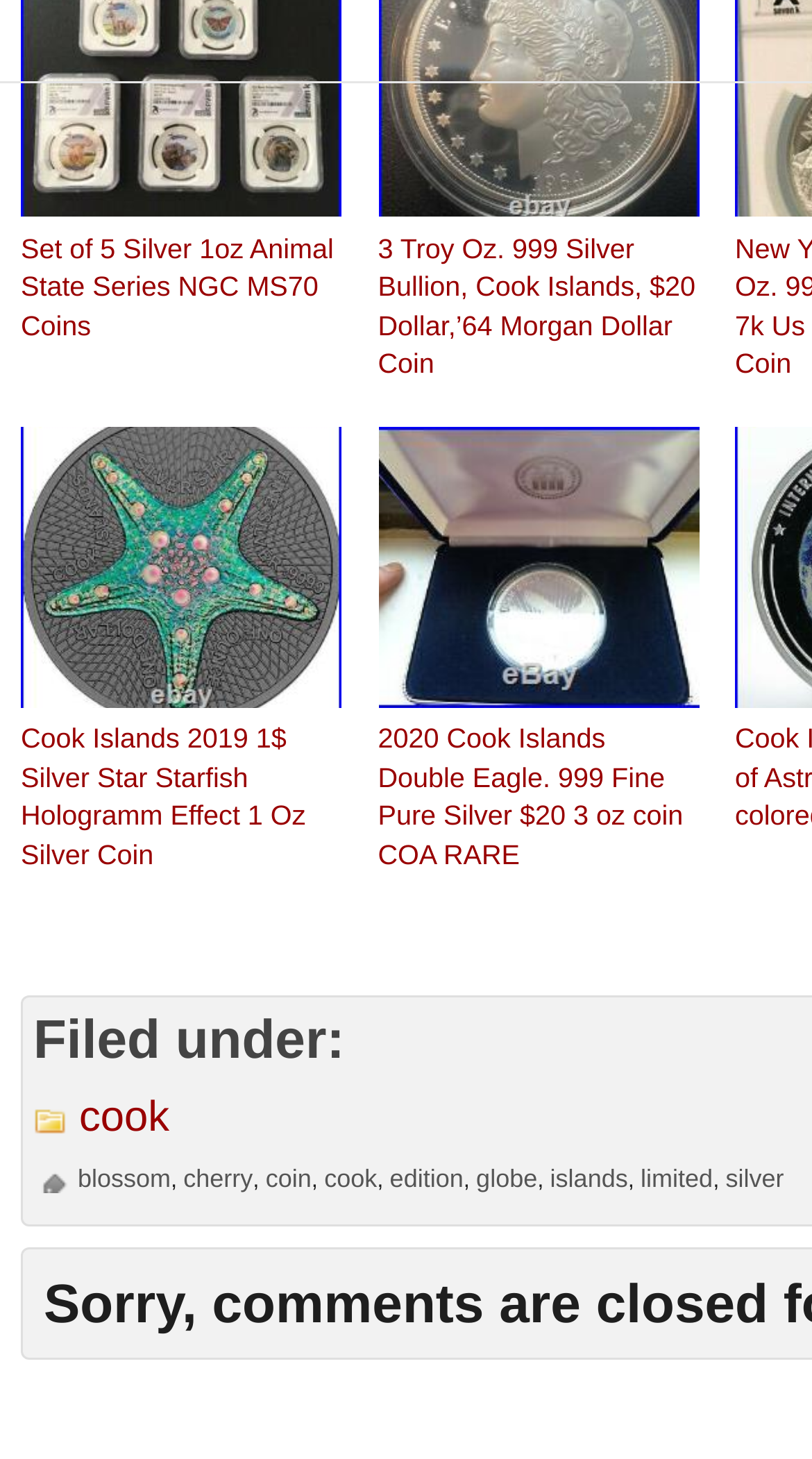Identify the bounding box for the given UI element using the description provided. Coordinates should be in the format (top-left x, top-left y, bottom-right x, bottom-right y) and must be between 0 and 1. Here is the description: Continuous improvement

None